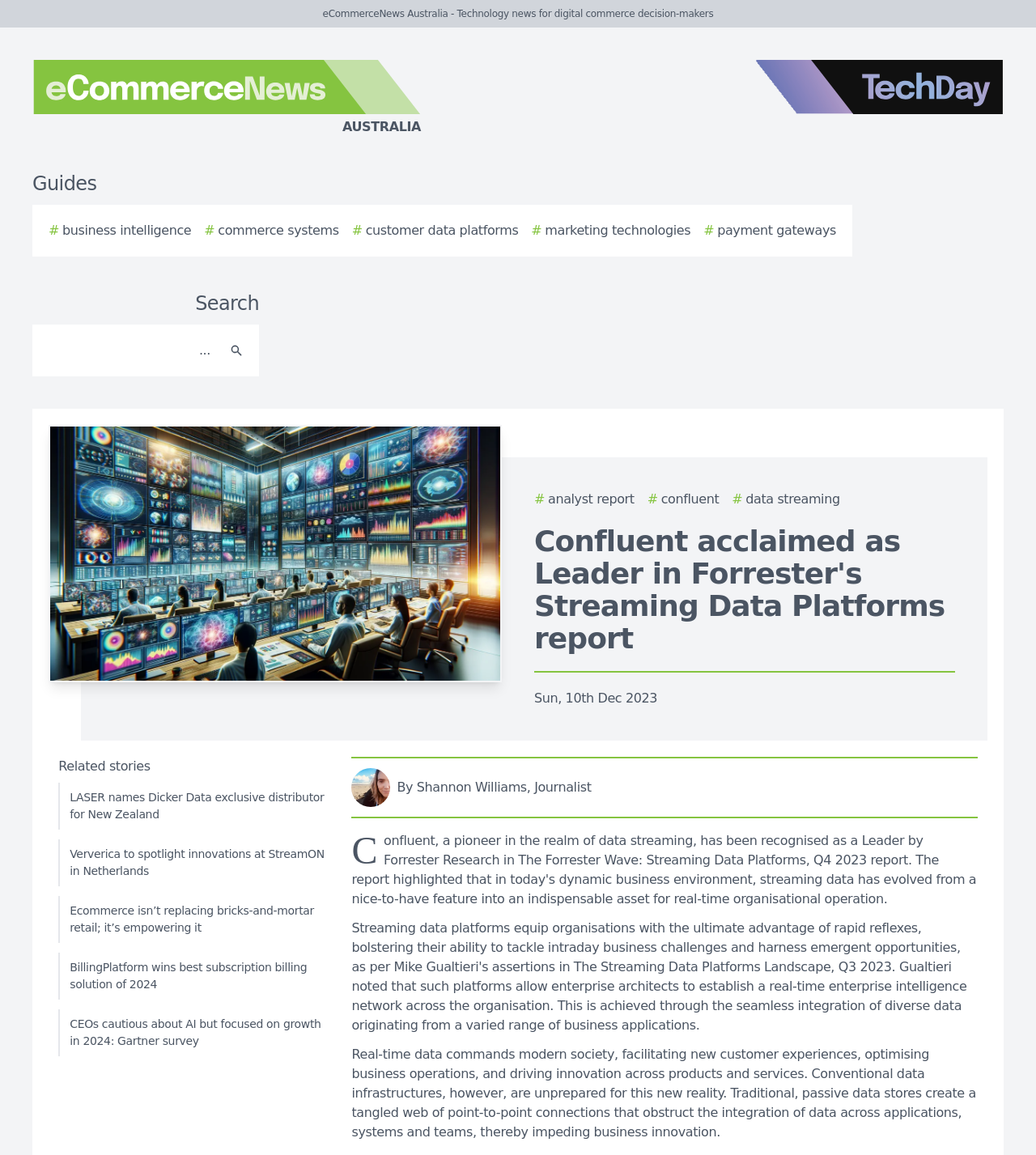Detail the webpage's structure and highlights in your description.

The webpage appears to be a news article from eCommerceNews Australia, with a focus on technology news for digital commerce decision-makers. At the top of the page, there is a logo for eCommerceNews Australia, accompanied by a link to the website. To the right of this logo, there is a logo for TechDay.

Below these logos, there is a navigation menu with links to various guides, including business intelligence, commerce systems, customer data platforms, marketing technologies, and payment gateways. Next to this menu, there is a search bar with a button to submit a search query.

The main content of the page is an article about Confluent being recognized as a leader in Forrester's Streaming Data Platforms report. The article has a heading and a subheading, followed by a brief summary of the report. Below this summary, there is an image related to the story.

The article continues with a section about the importance of real-time data in modern society, highlighting the limitations of traditional data infrastructures. The text is divided into paragraphs, making it easy to read.

At the bottom of the page, there is a section titled "Related stories" with links to five other news articles. These articles appear to be related to technology and commerce, with topics such as data distribution, retail innovation, and AI adoption.

Throughout the page, there are various images, including logos, author images, and story images, which add visual interest to the content. Overall, the webpage is well-organized and easy to navigate, with a clear focus on technology news and insights.